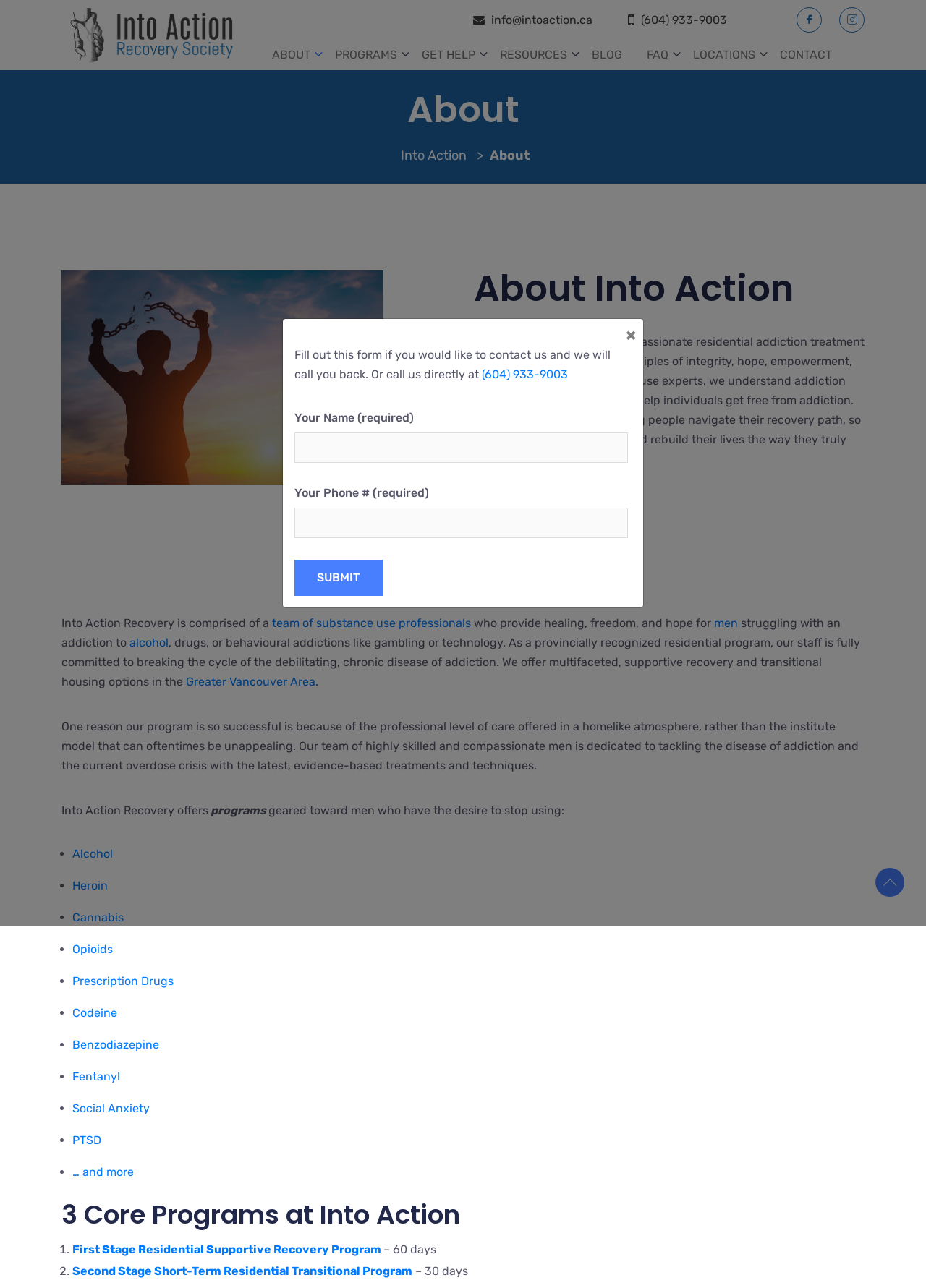Find the bounding box coordinates for the area you need to click to carry out the instruction: "Send an email to the provided address". The coordinates should be four float numbers between 0 and 1, indicated as [left, top, right, bottom].

[0.53, 0.009, 0.64, 0.022]